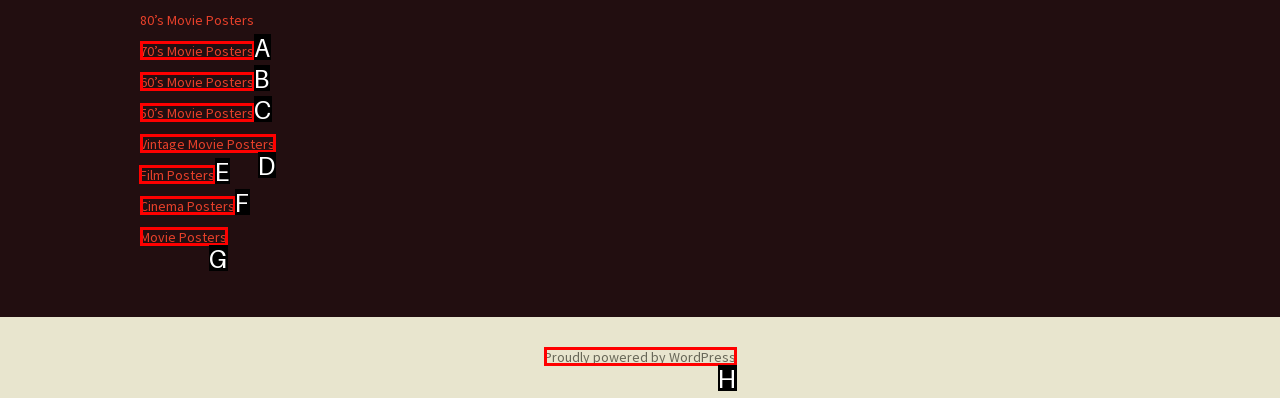Indicate the HTML element that should be clicked to perform the task: browse film posters Reply with the letter corresponding to the chosen option.

E